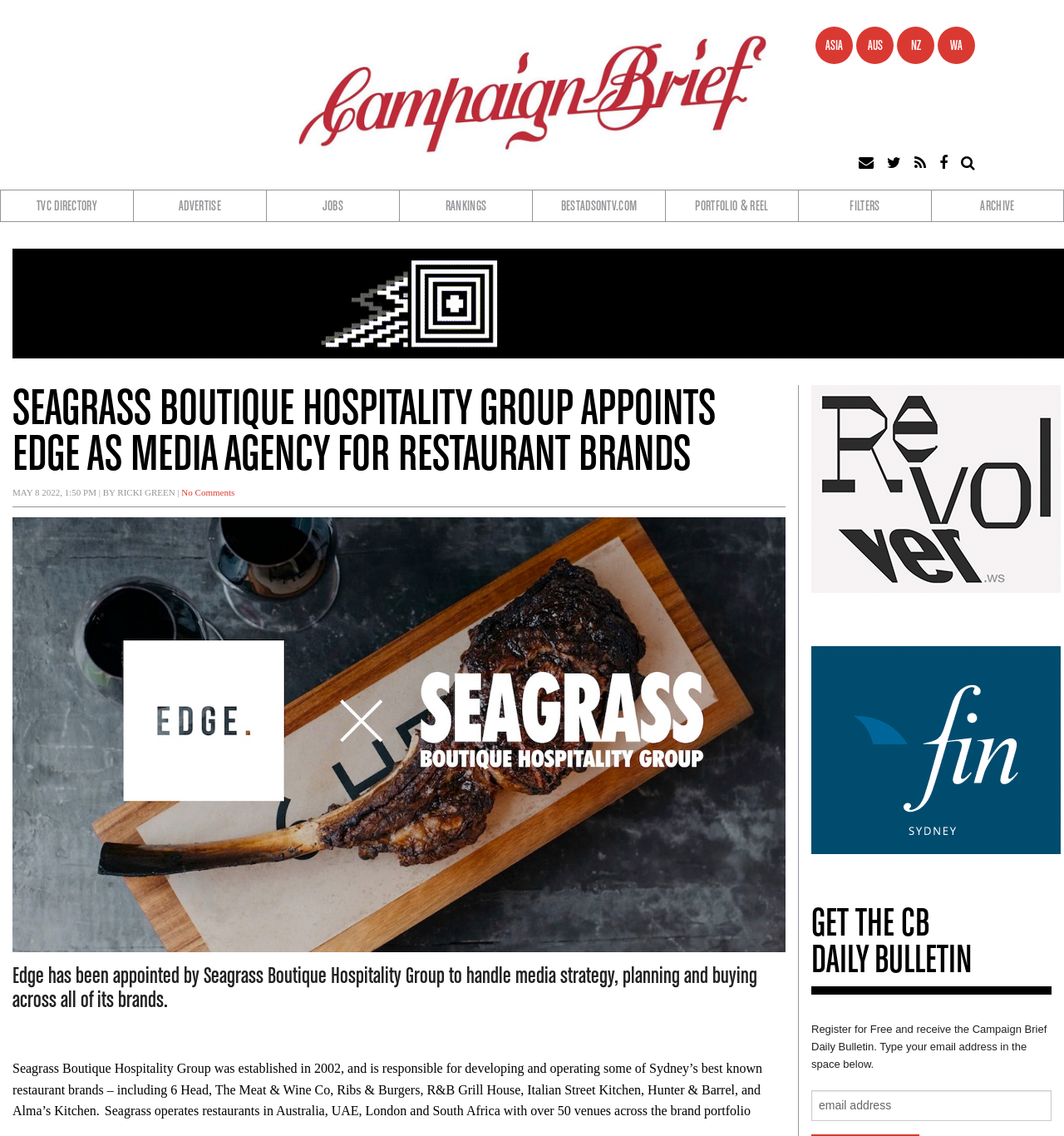How many restaurant brands does Seagrass operate?
Kindly answer the question with as much detail as you can.

I counted the number of restaurant brands mentioned in the paragraph, which are 6 Head, The Meat & Wine Co, Ribs & Burgers, R&B Grill House, Italian Street Kitchen, Hunter & Barrel, and Alma’s Kitchen.